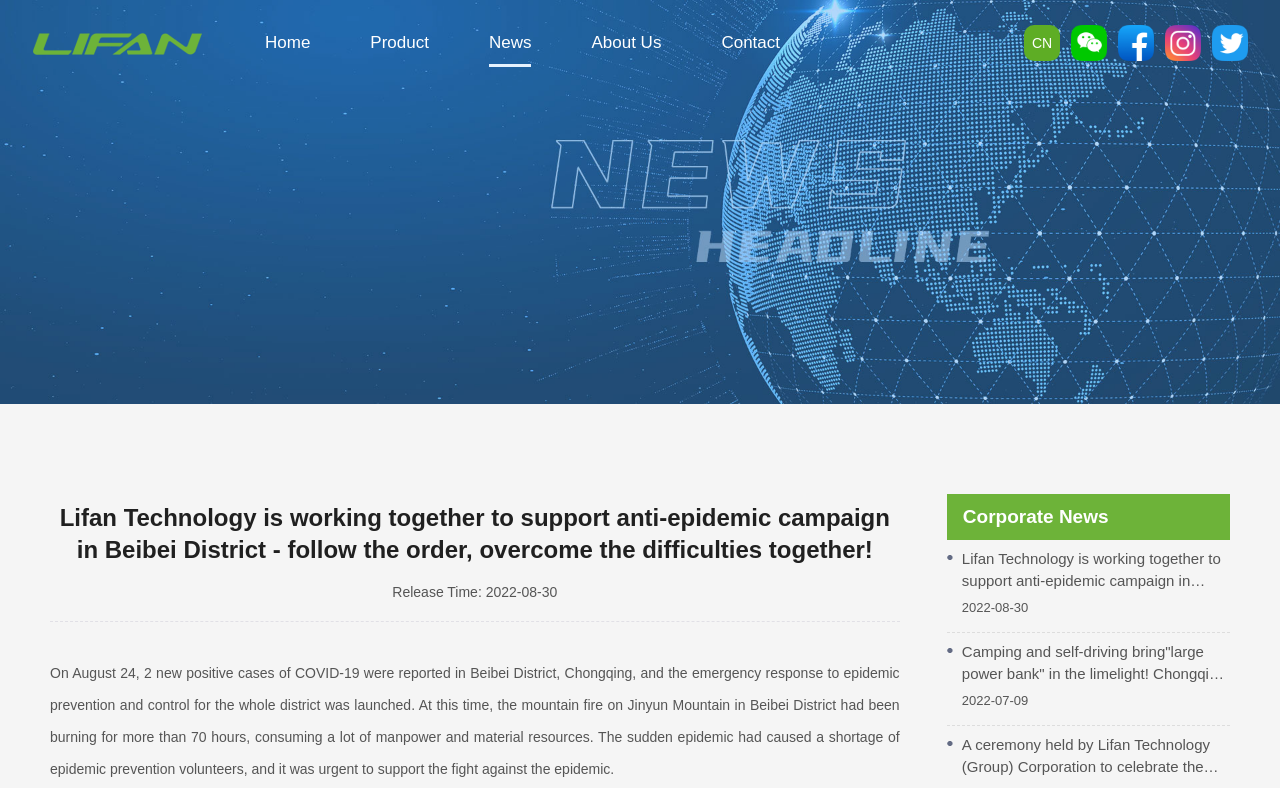Identify the bounding box coordinates of the clickable section necessary to follow the following instruction: "Click the Contact link". The coordinates should be presented as four float numbers from 0 to 1, i.e., [left, top, right, bottom].

[0.564, 0.0, 0.609, 0.109]